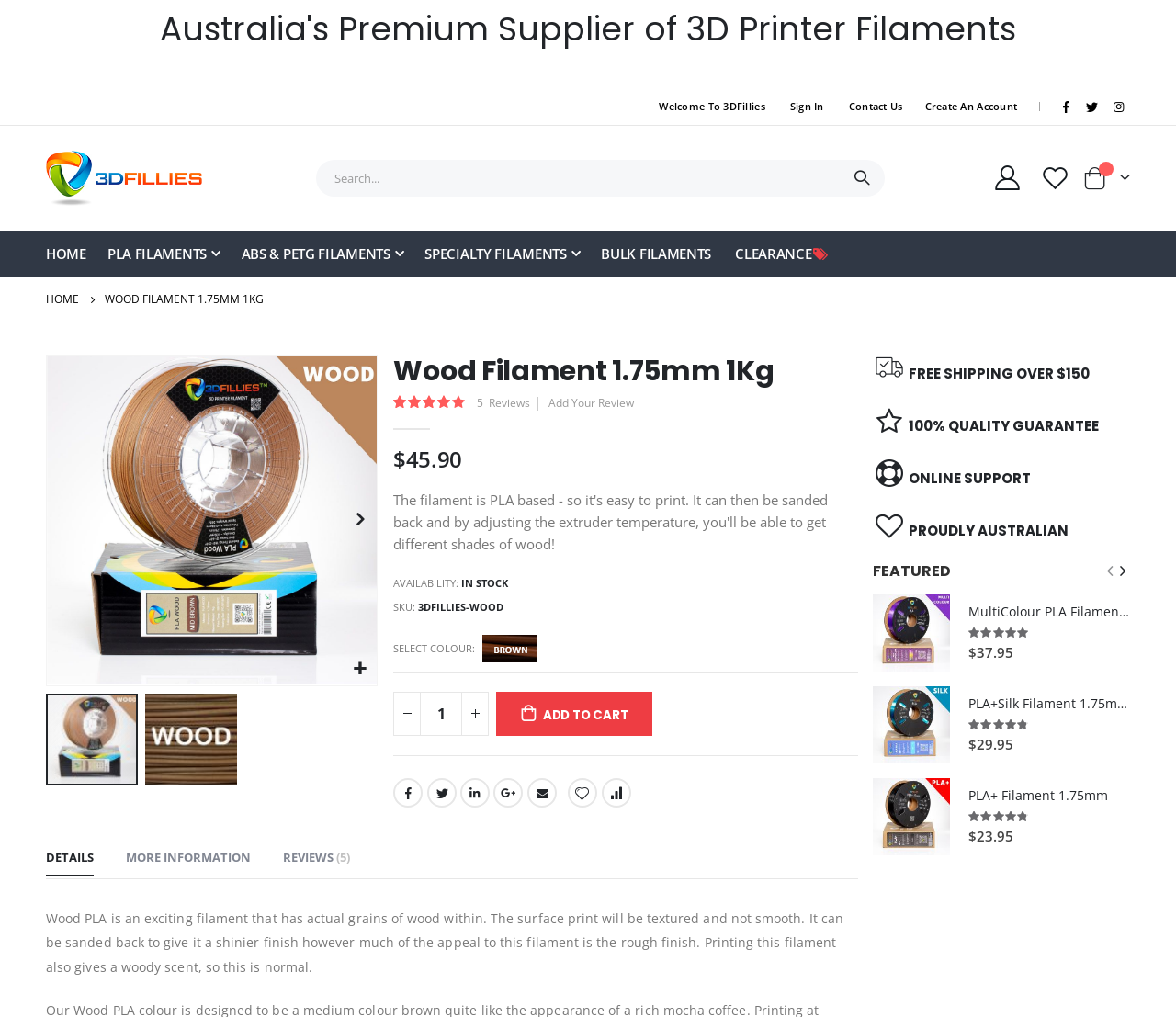Please determine the bounding box coordinates of the element to click on in order to accomplish the following task: "Share on Facebook". Ensure the coordinates are four float numbers ranging from 0 to 1, i.e., [left, top, right, bottom].

[0.334, 0.772, 0.359, 0.801]